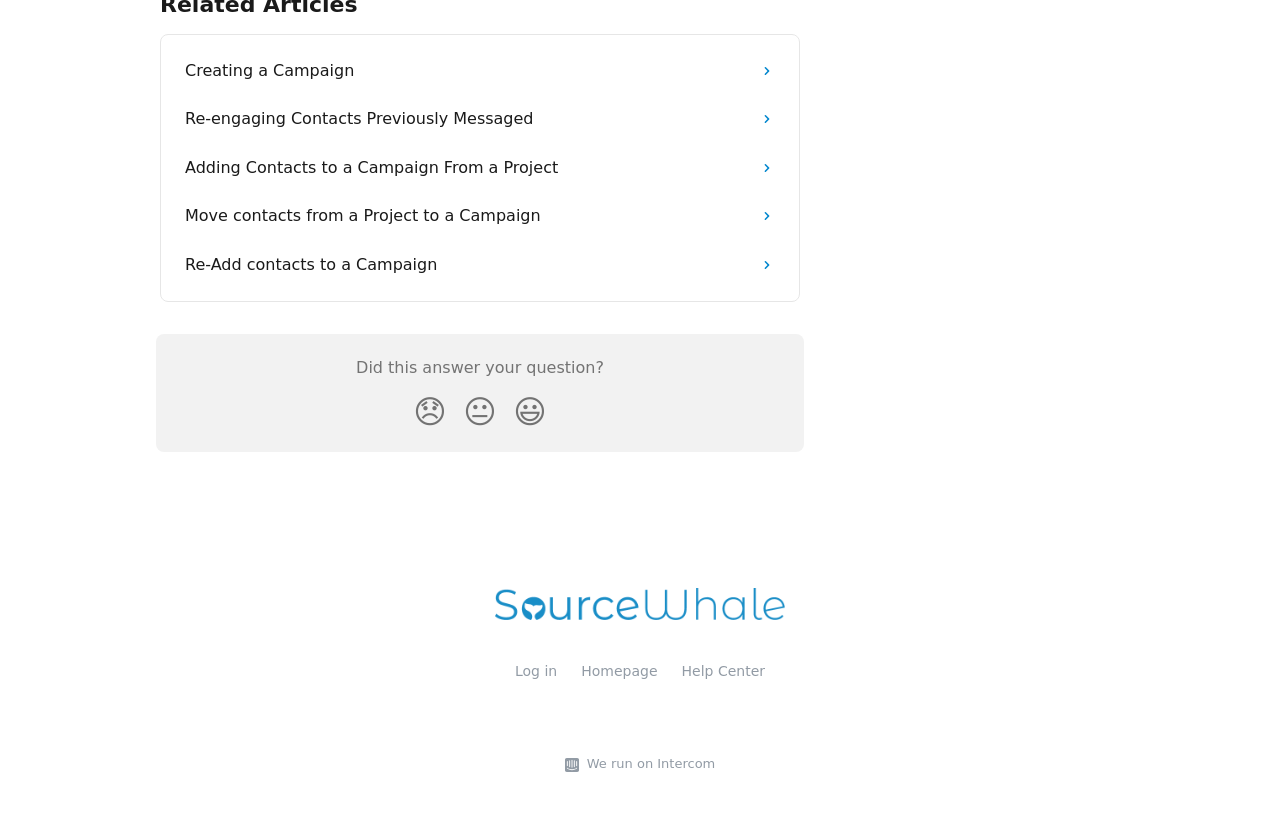Determine the bounding box coordinates of the region that needs to be clicked to achieve the task: "Click on 'Log in'".

[0.402, 0.805, 0.435, 0.825]